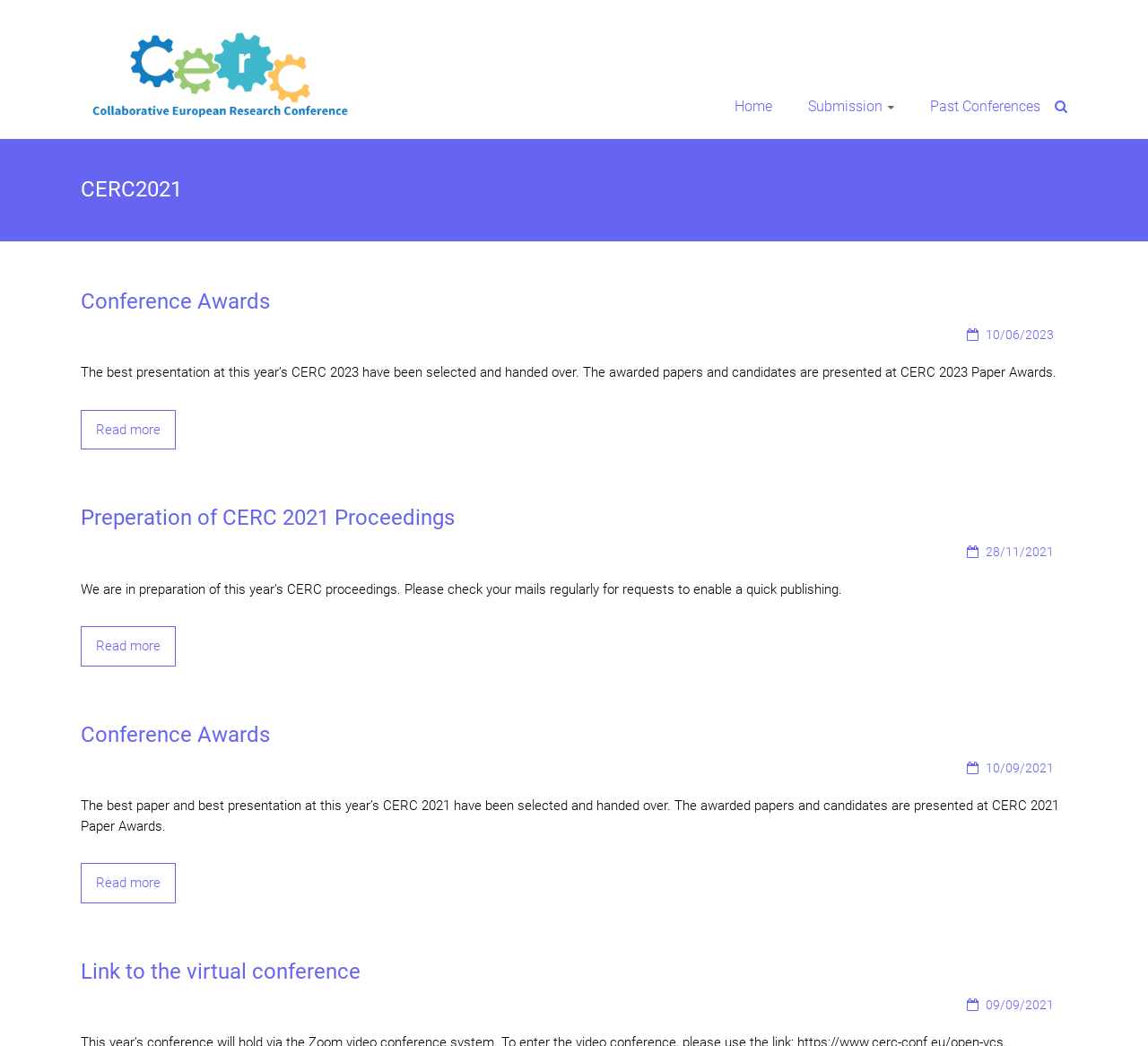How many articles are listed on the webpage?
Using the visual information, answer the question in a single word or phrase.

3